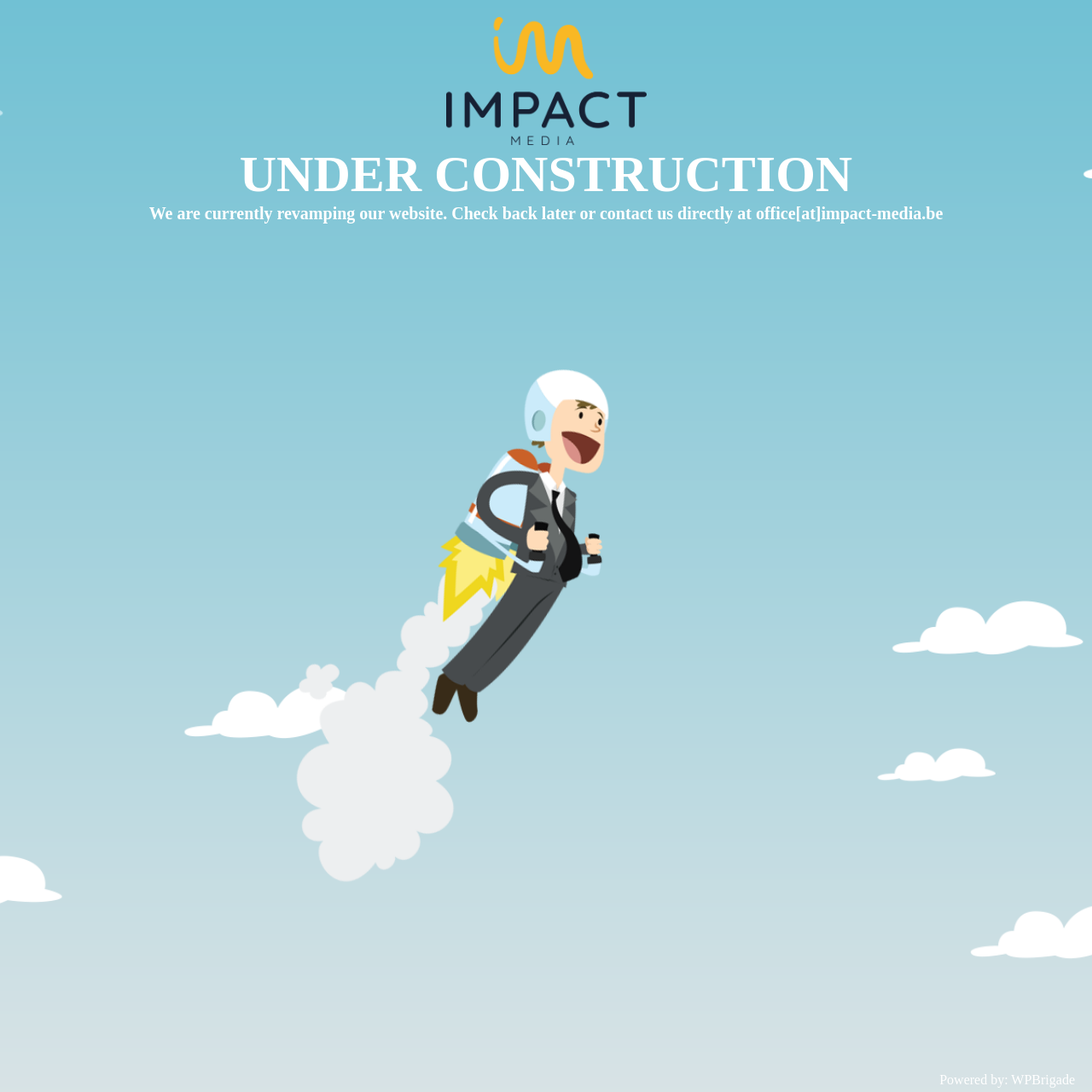Bounding box coordinates are specified in the format (top-left x, top-left y, bottom-right x, bottom-right y). All values are floating point numbers bounded between 0 and 1. Please provide the bounding box coordinate of the region this sentence describes: WPBrigade

[0.926, 0.982, 0.984, 0.995]